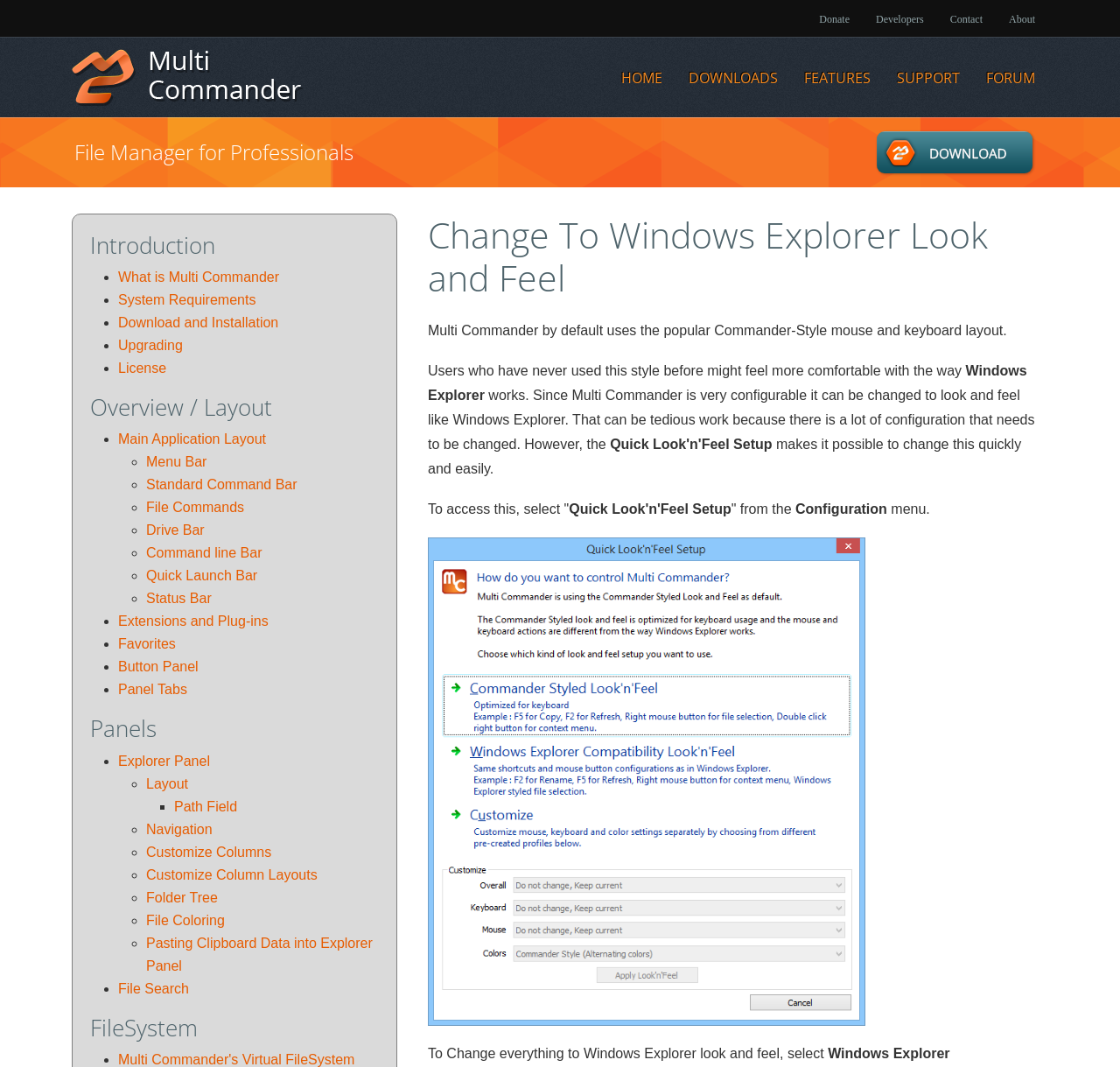Can you provide the bounding box coordinates for the element that should be clicked to implement the instruction: "Visit the Forum"?

[0.869, 0.055, 0.936, 0.09]